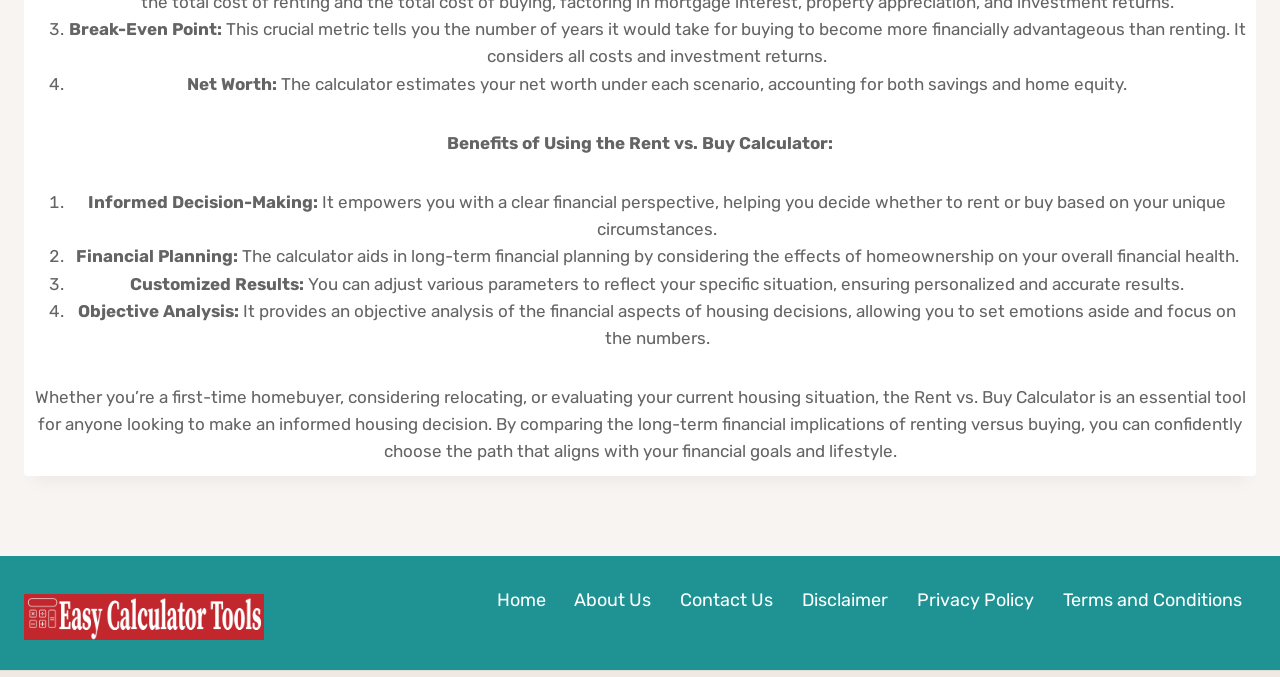What type of results does the Rent vs. Buy Calculator provide?
Please answer the question as detailed as possible.

The Rent vs. Buy Calculator provides customized and accurate results by allowing users to adjust various parameters to reflect their specific situation, ensuring personalized and reliable outcomes.